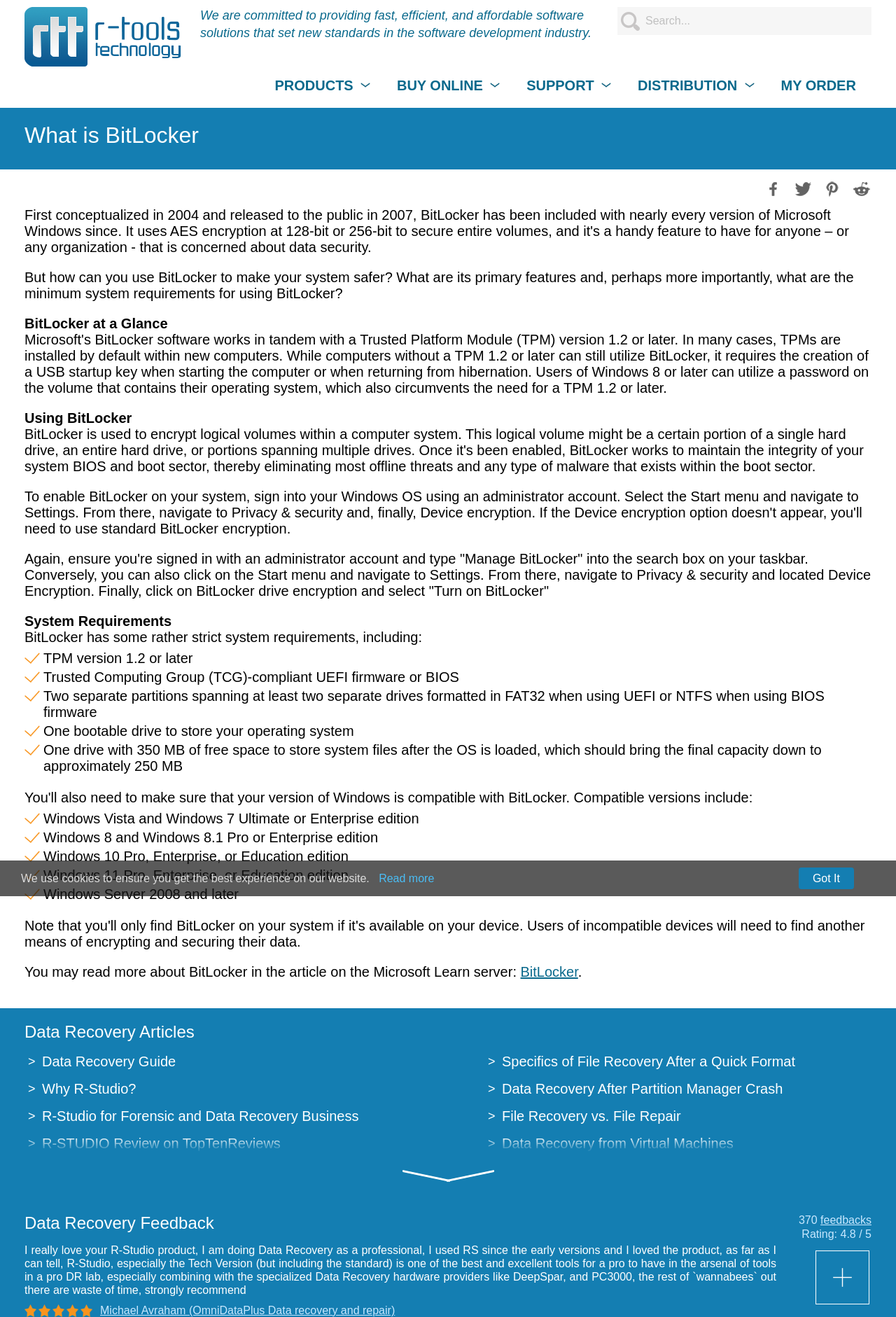How many links are there in the 'Data Recovery Articles' section?
Examine the image closely and answer the question with as much detail as possible.

I counted the number of links in the 'Data Recovery Articles' section by looking at the links starting from 'Data Recovery Guide' to 'Recovering Partitions on a Damaged Disk'.